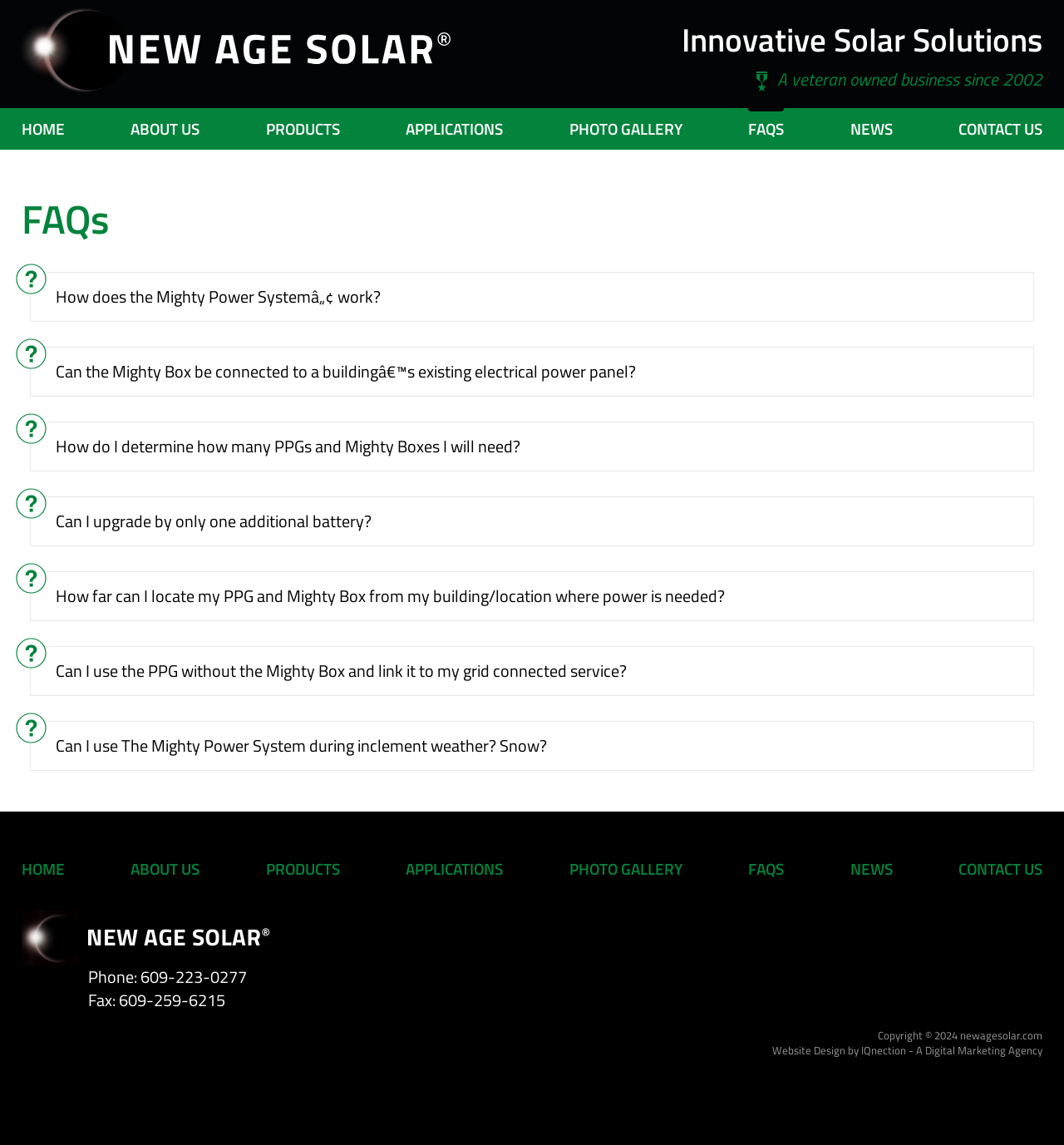Using the information shown in the image, answer the question with as much detail as possible: What is the recommended action during hurricane-type weather?

According to the FAQ section, if hurricane-type weather is forecast, it's recommended to take the PPG offline, fold it up, and either place it flat on the ground with the exoskeleton protecting the panels, or place it in a garage or storage shed until the storm has passed.